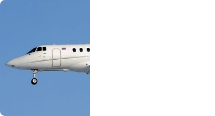Provide a brief response in the form of a single word or phrase:
How many landing gear wheels are visible?

One